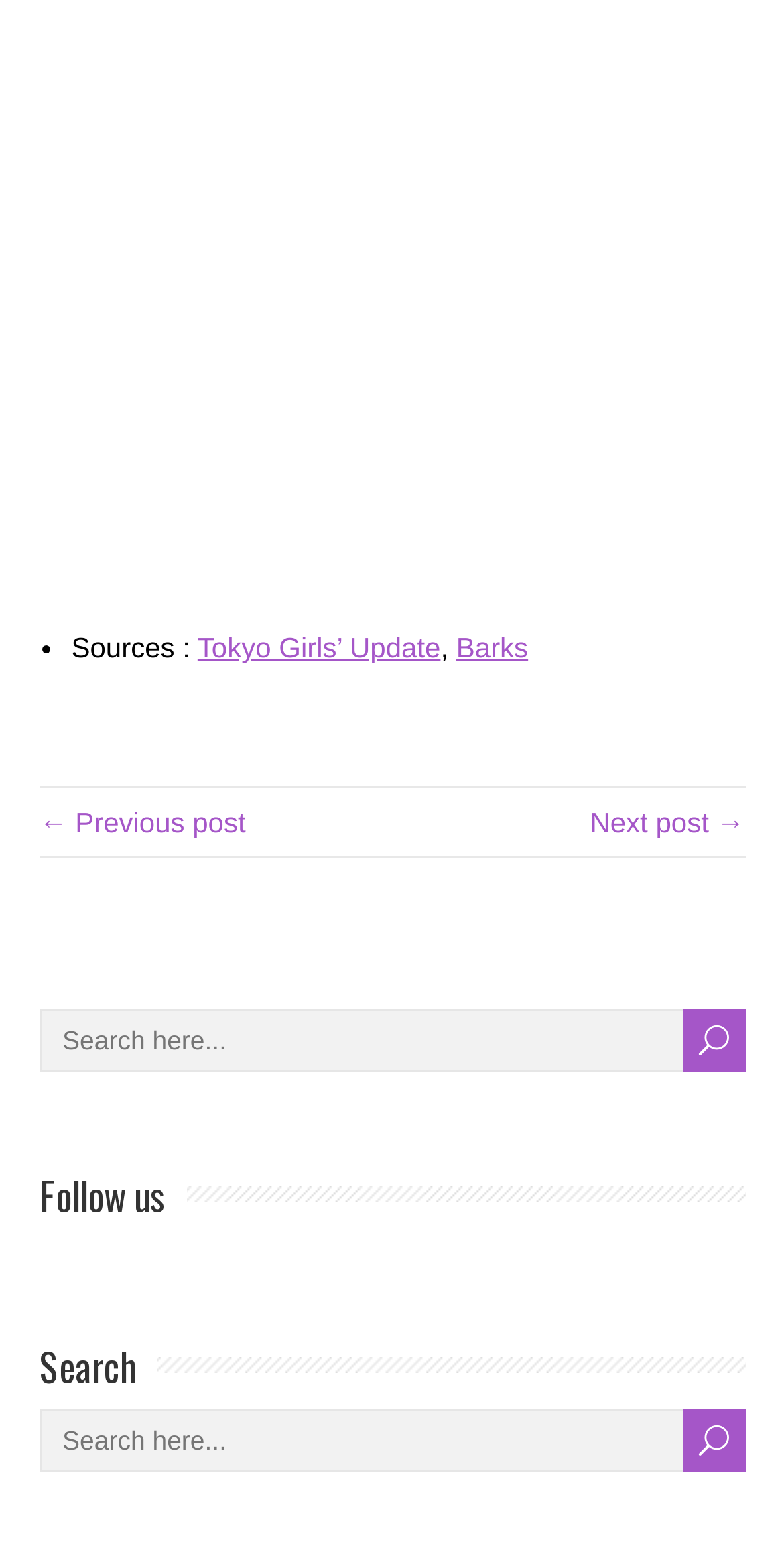Pinpoint the bounding box coordinates for the area that should be clicked to perform the following instruction: "Search for something again".

[0.05, 0.914, 0.946, 0.955]